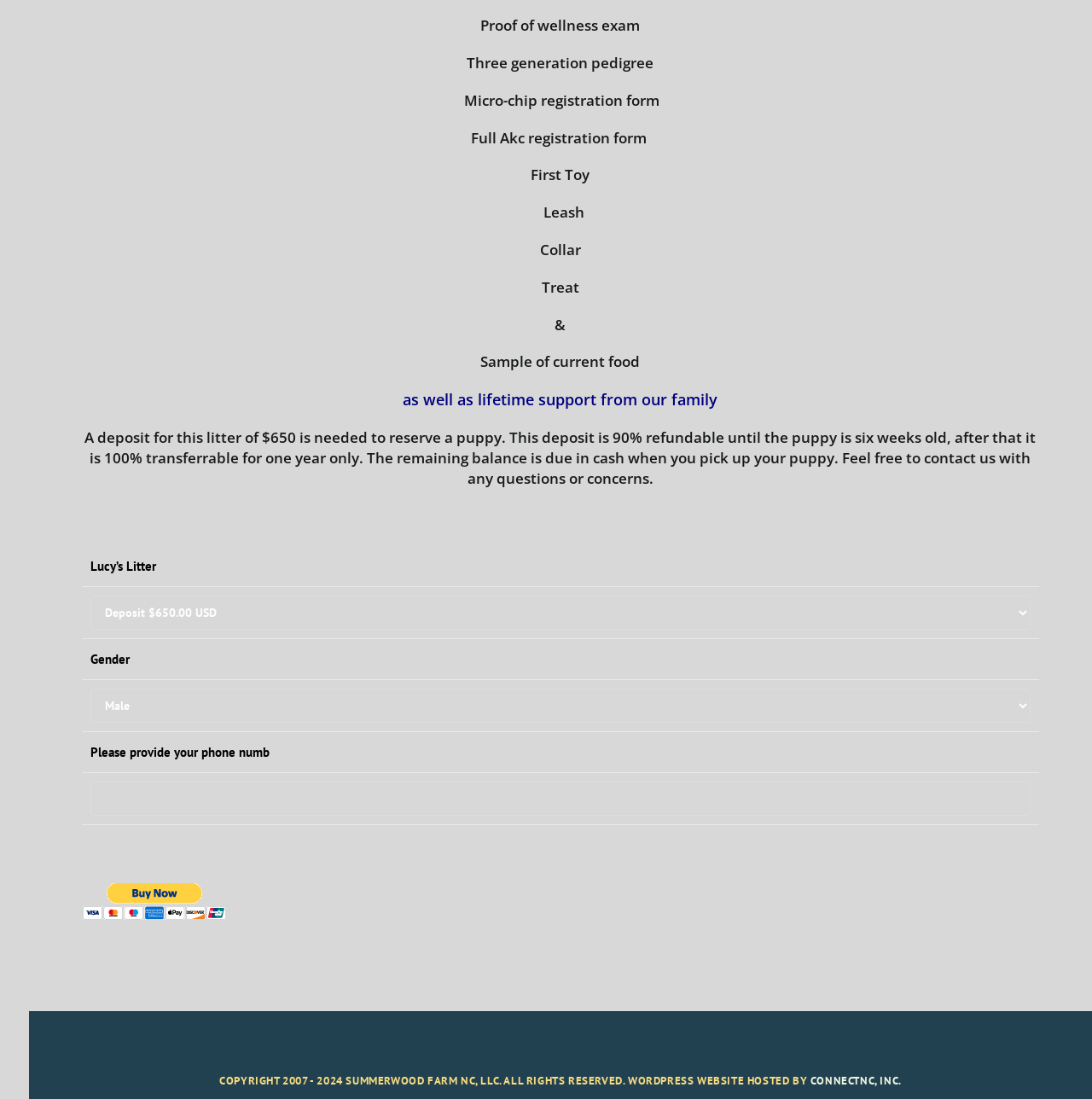Who is the website hosted by?
Can you provide a detailed and comprehensive answer to the question?

The webpage has a footer section that mentions the website is hosted by CONNECTNC, INC., along with a copyright notice.